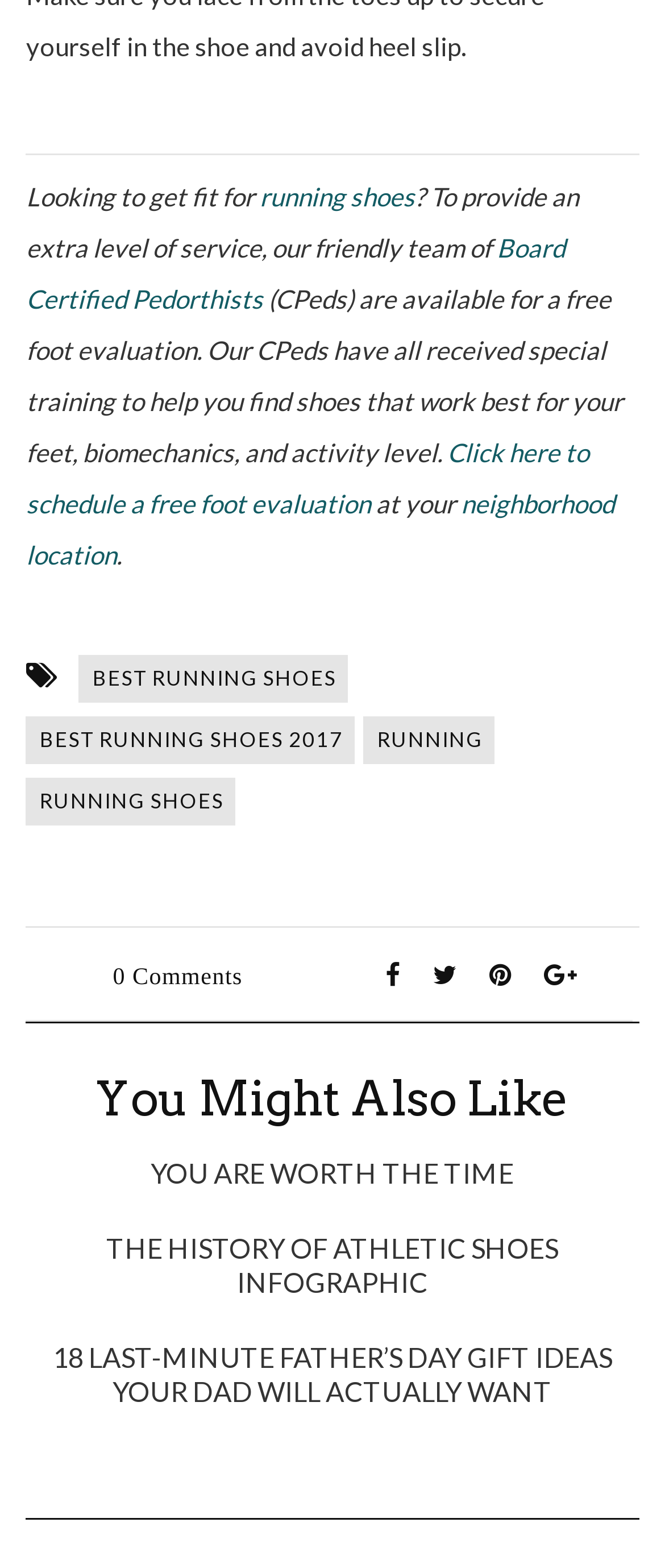Answer this question in one word or a short phrase: How many links are there in the 'You Might Also Like' section?

3